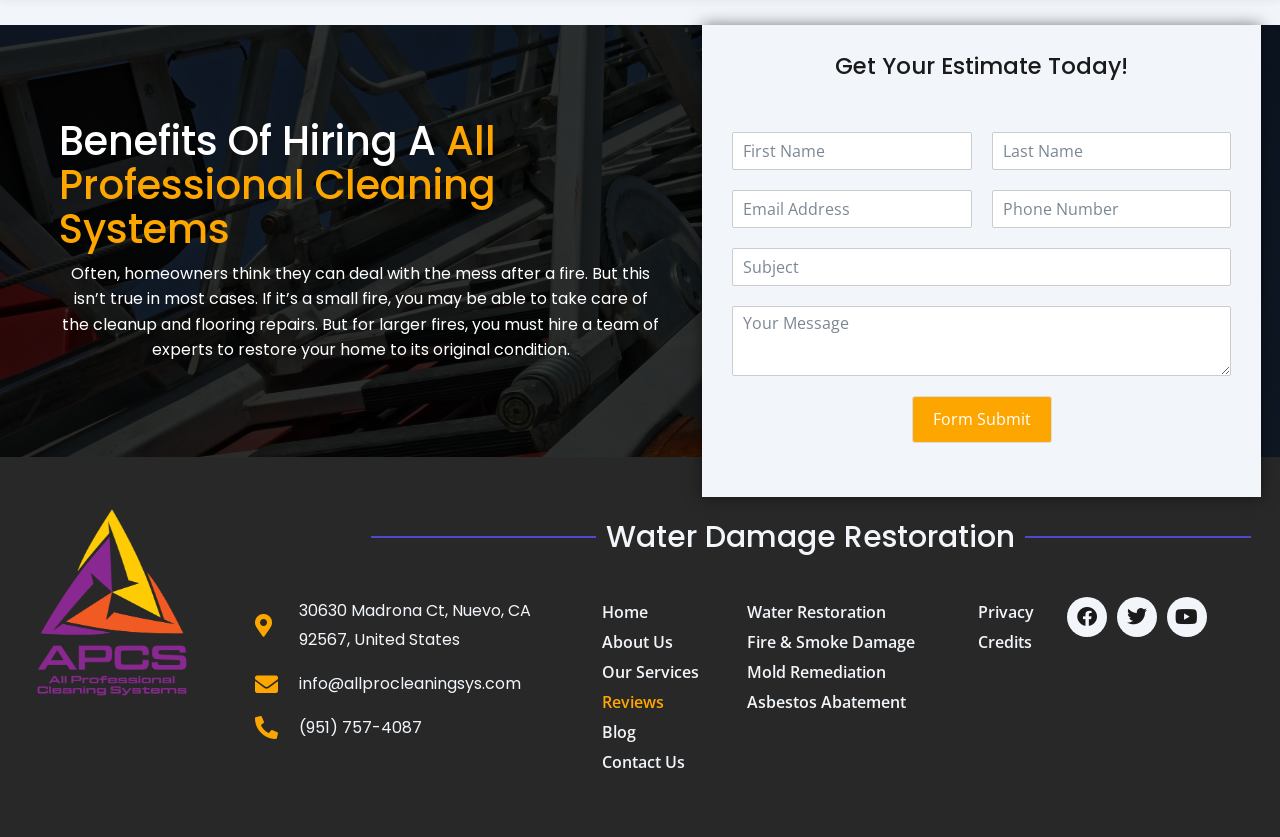What is the purpose of the 'Form Submit' button? Please answer the question using a single word or phrase based on the image.

To submit the form